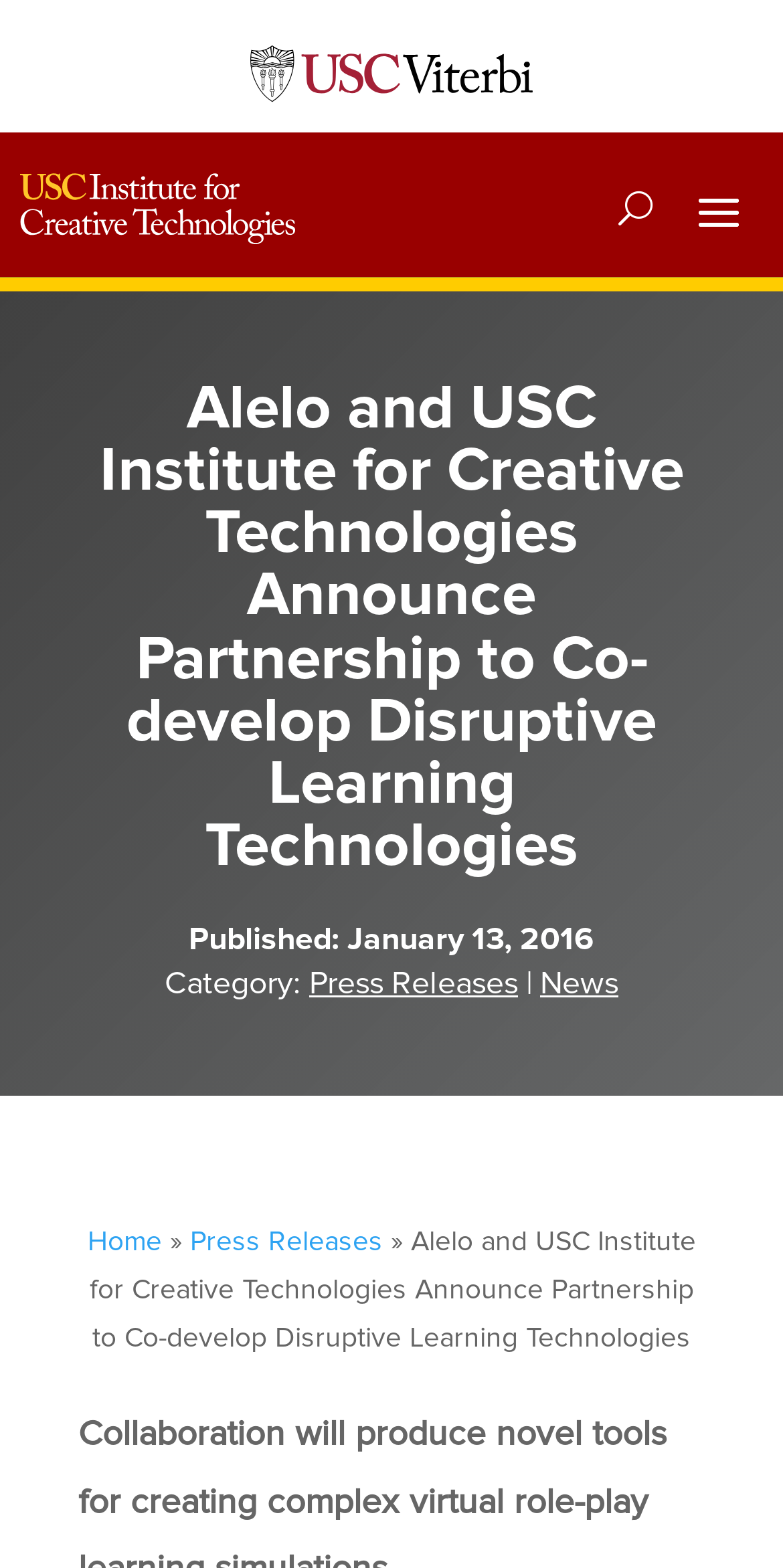How many links are in the breadcrumbs navigation?
Based on the screenshot, respond with a single word or phrase.

3